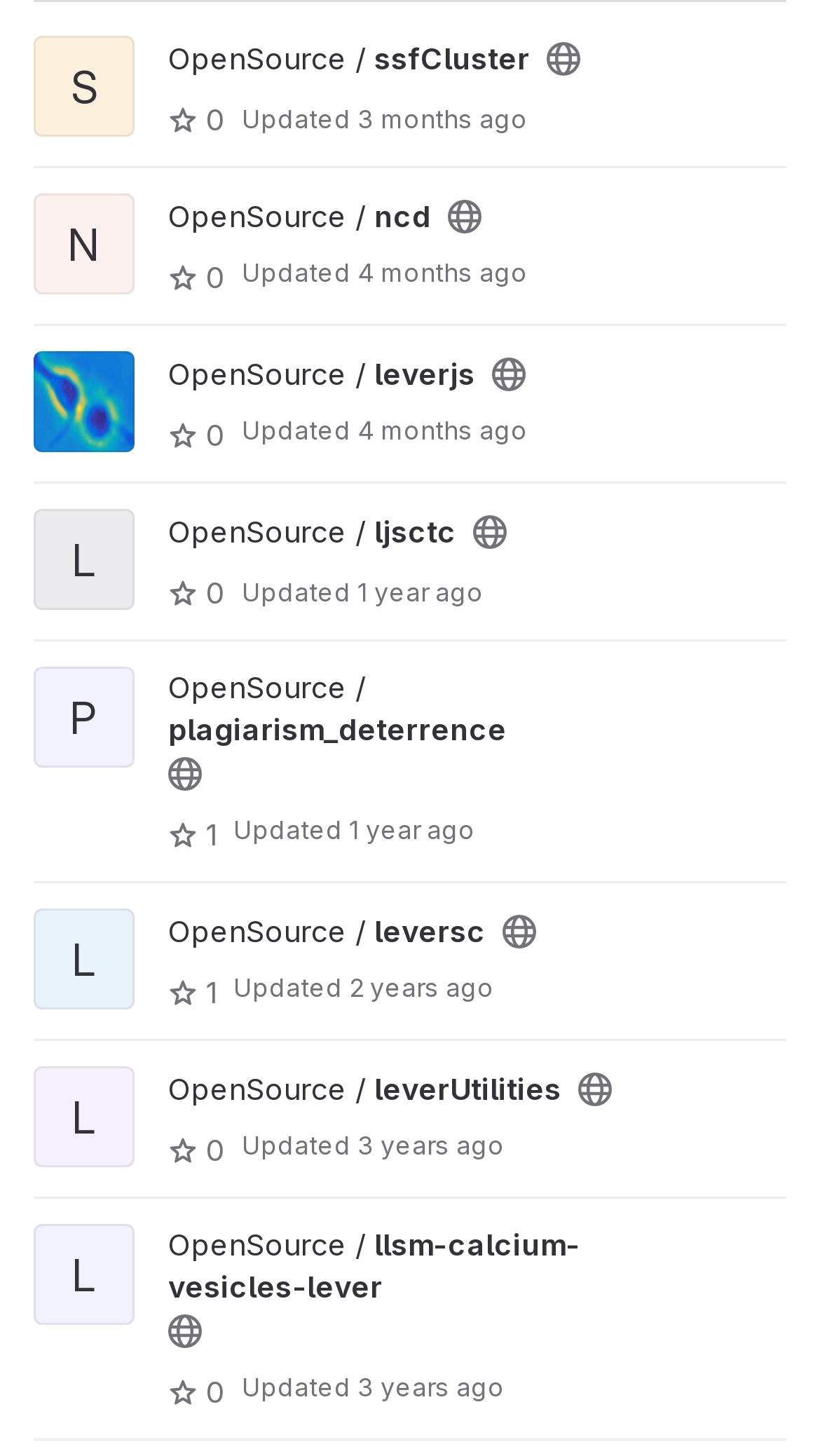Identify the bounding box coordinates of the HTML element based on this description: "0".

[0.205, 0.392, 0.274, 0.422]